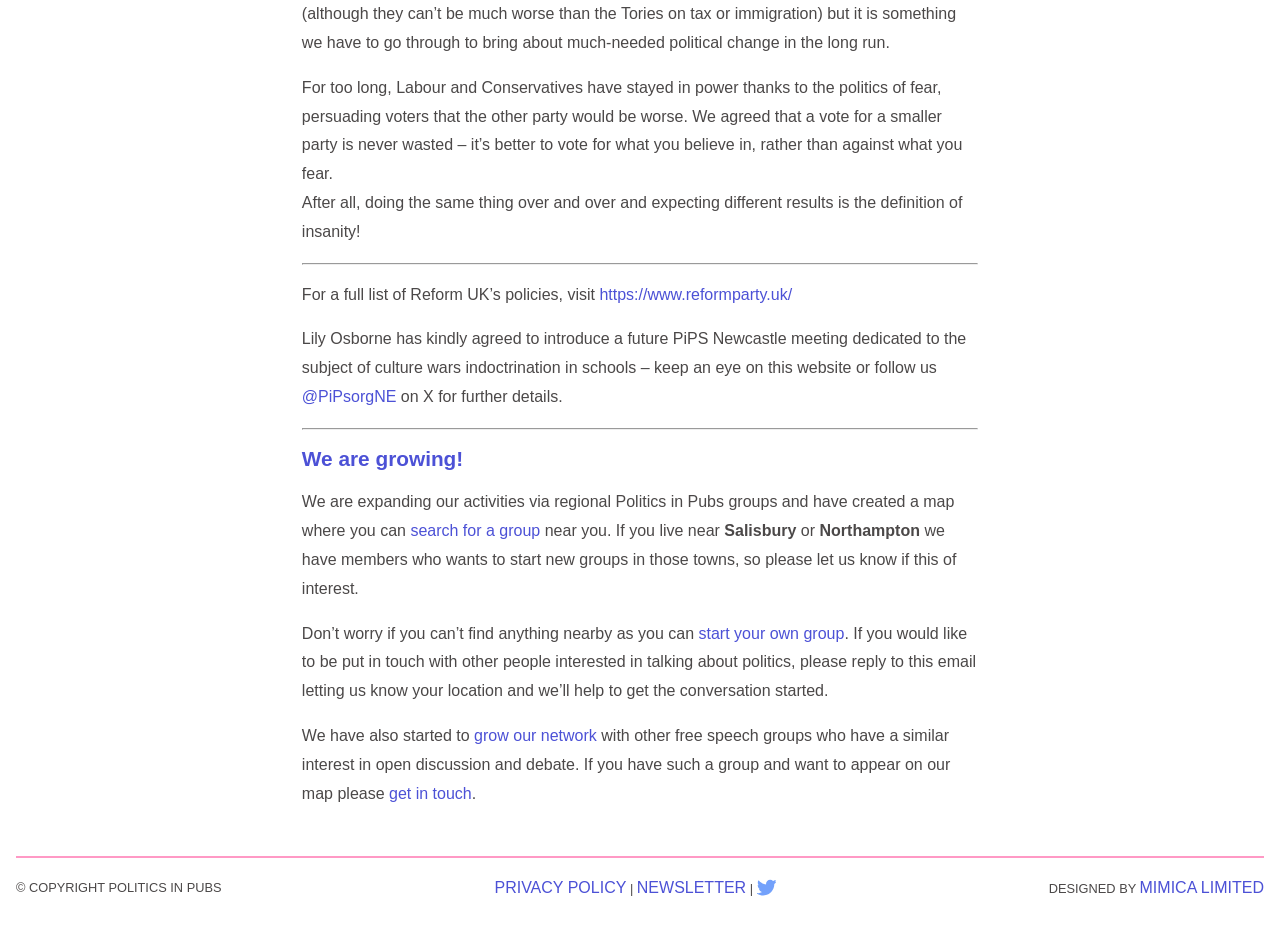Please answer the following question using a single word or phrase: What is the name of the social media platform mentioned in the footer?

Twitter